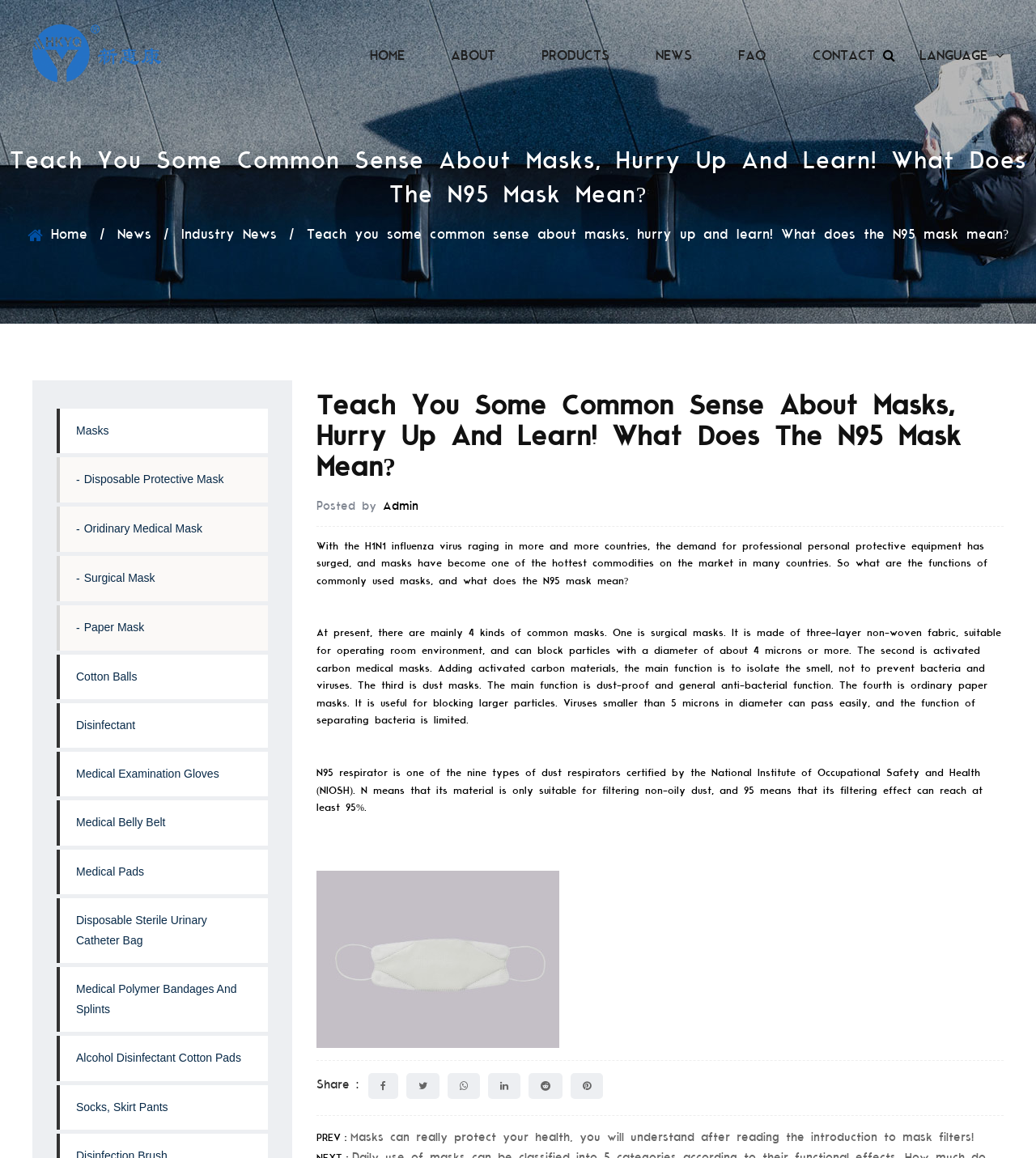Please determine and provide the text content of the webpage's heading.

Teach You Some Common Sense About Masks, Hurry Up And Learn! What Does The N95 Mask Mean?